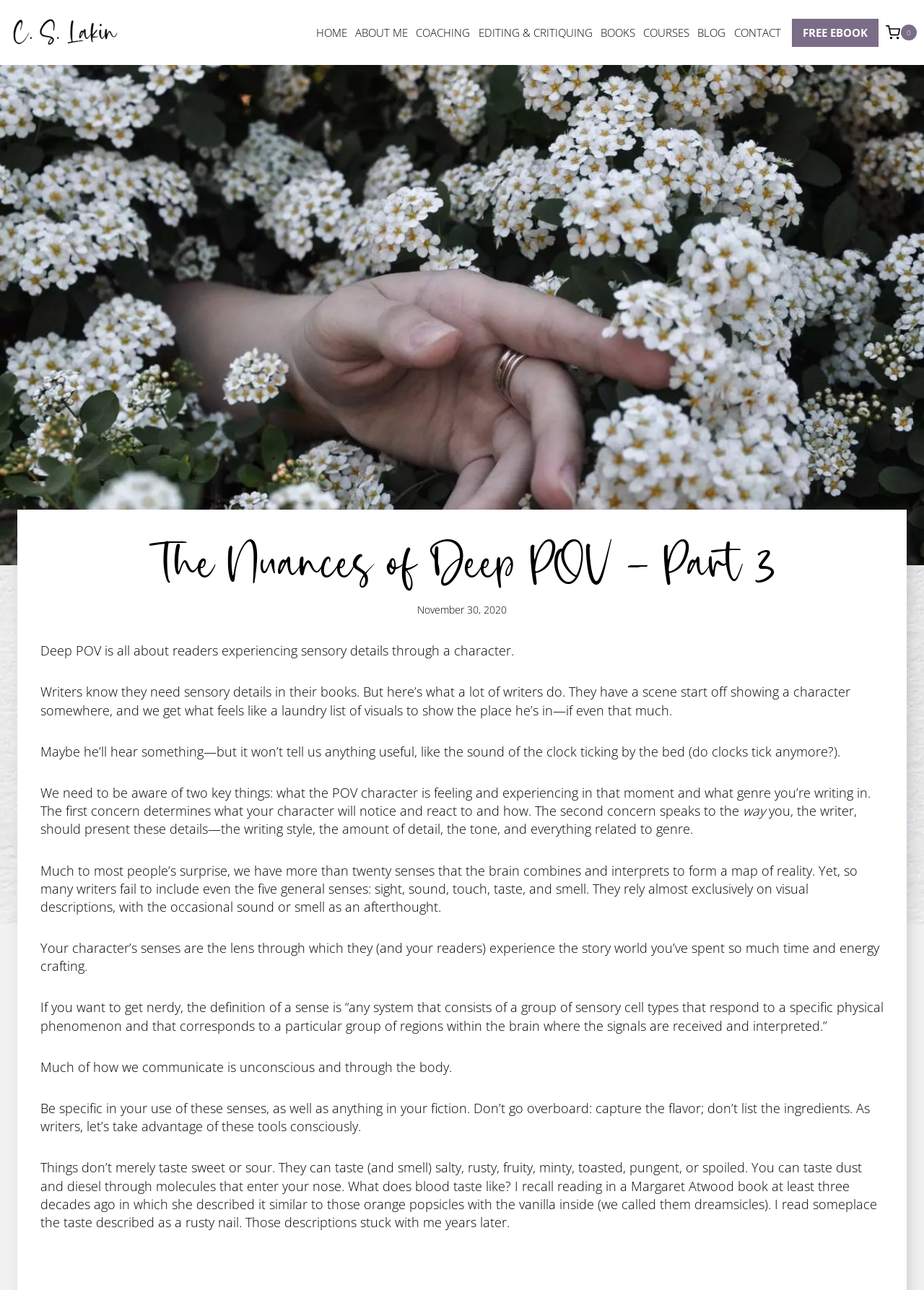Indicate the bounding box coordinates of the element that needs to be clicked to satisfy the following instruction: "Click on the 'FREE EBOOK' link". The coordinates should be four float numbers between 0 and 1, i.e., [left, top, right, bottom].

[0.857, 0.014, 0.951, 0.036]